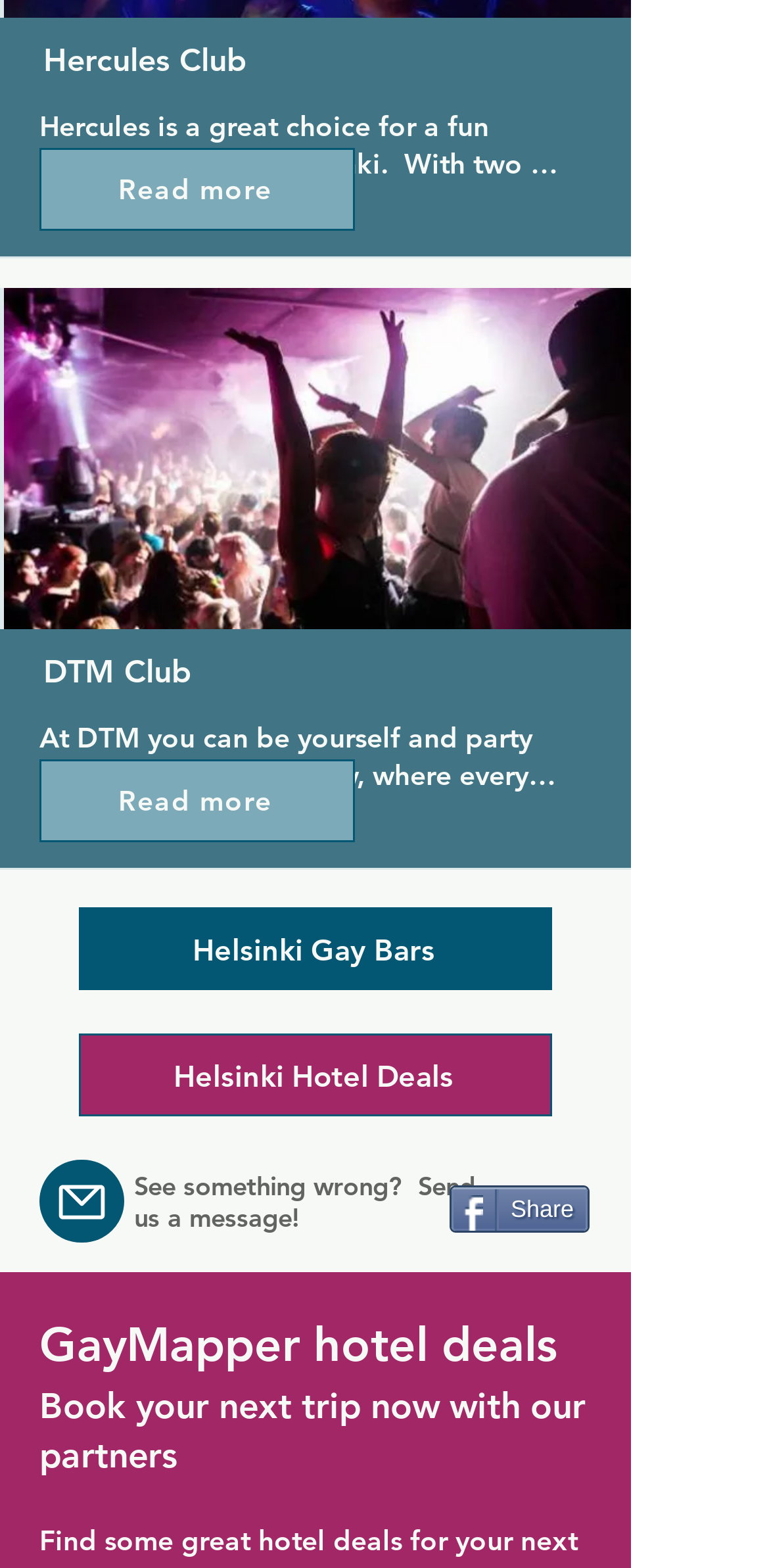Give a one-word or one-phrase response to the question:
What is the purpose of the button at the bottom?

To share